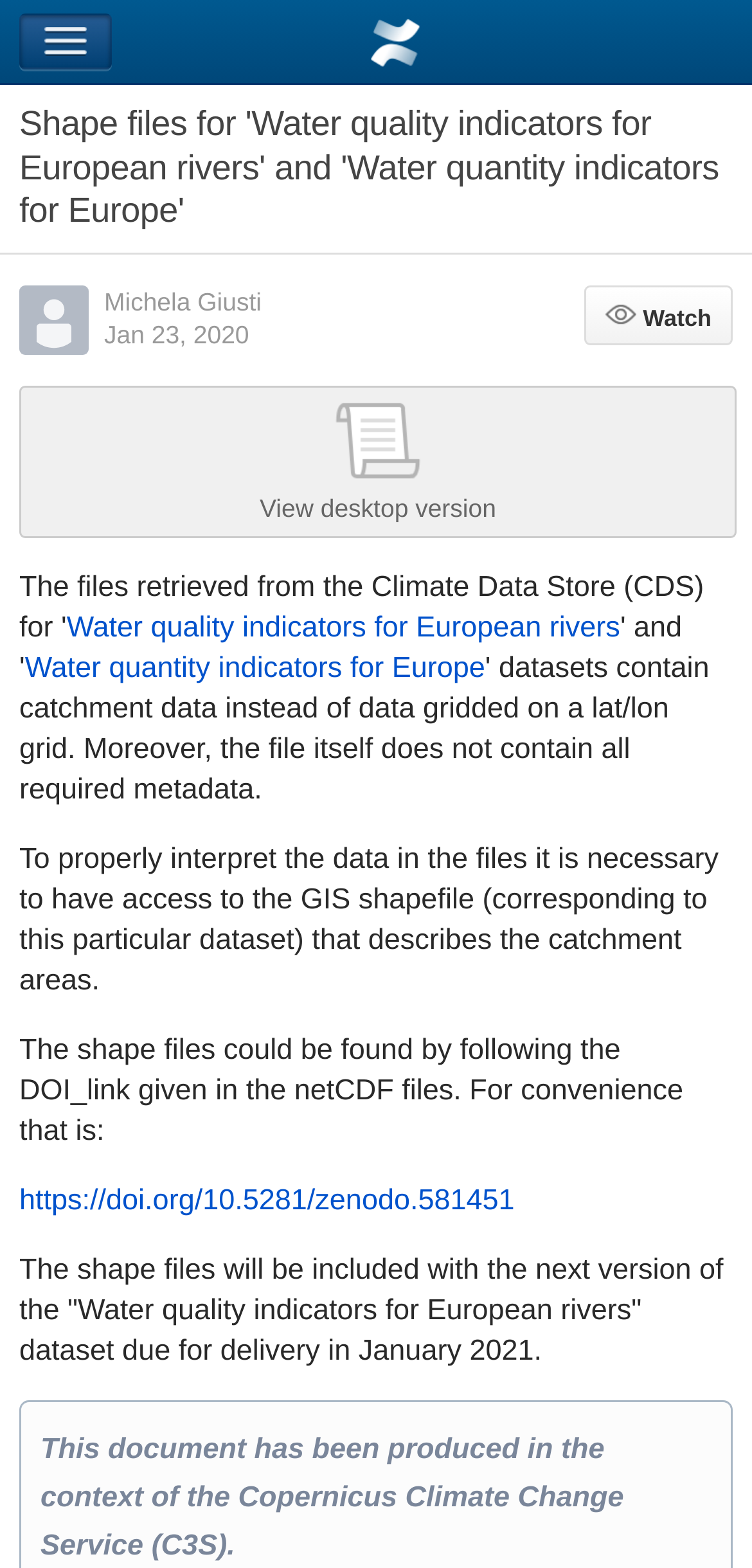Please determine the bounding box coordinates of the section I need to click to accomplish this instruction: "Click Navigation button".

[0.026, 0.009, 0.149, 0.044]